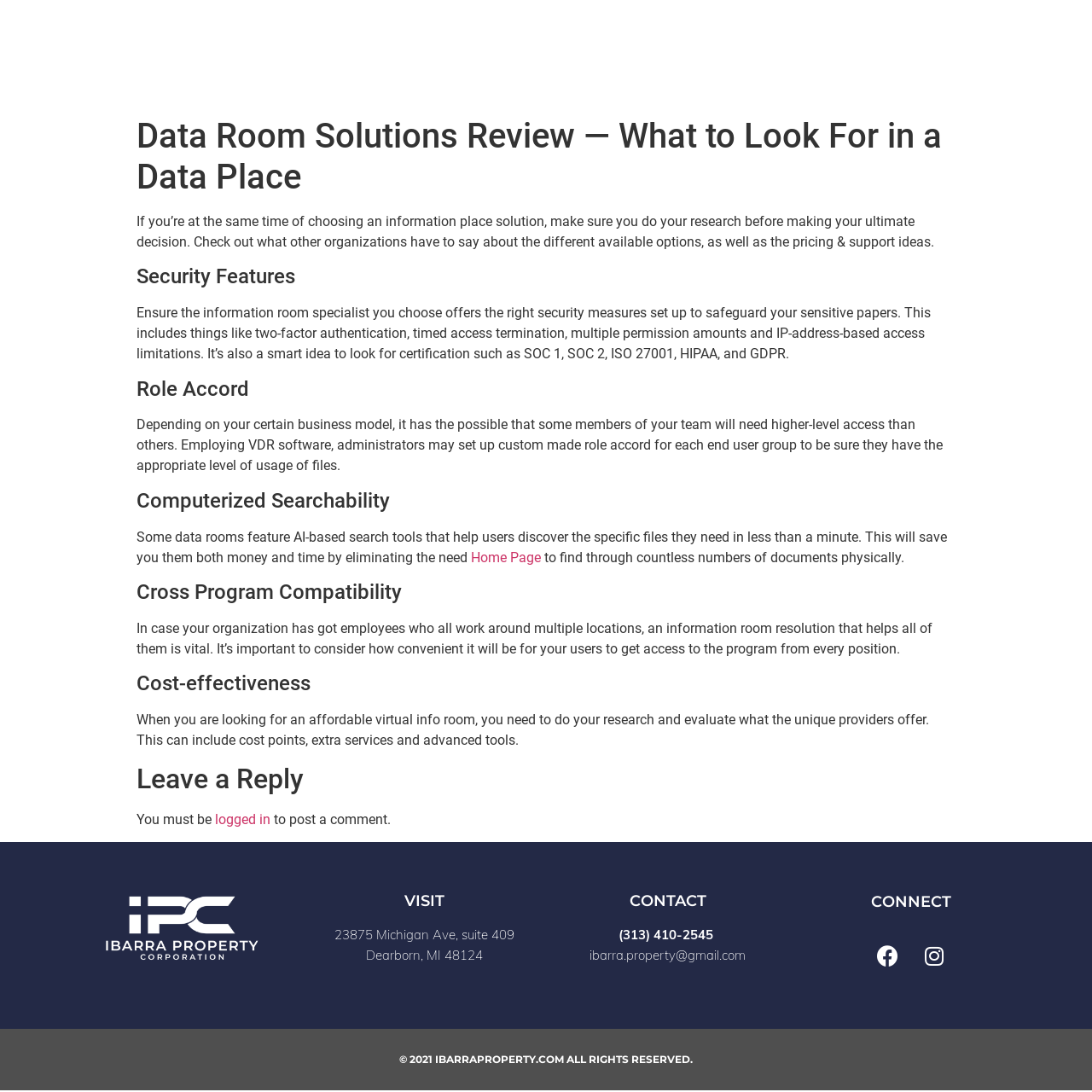Show the bounding box coordinates for the element that needs to be clicked to execute the following instruction: "Click on Home Page". Provide the coordinates in the form of four float numbers between 0 and 1, i.e., [left, top, right, bottom].

[0.431, 0.503, 0.495, 0.518]